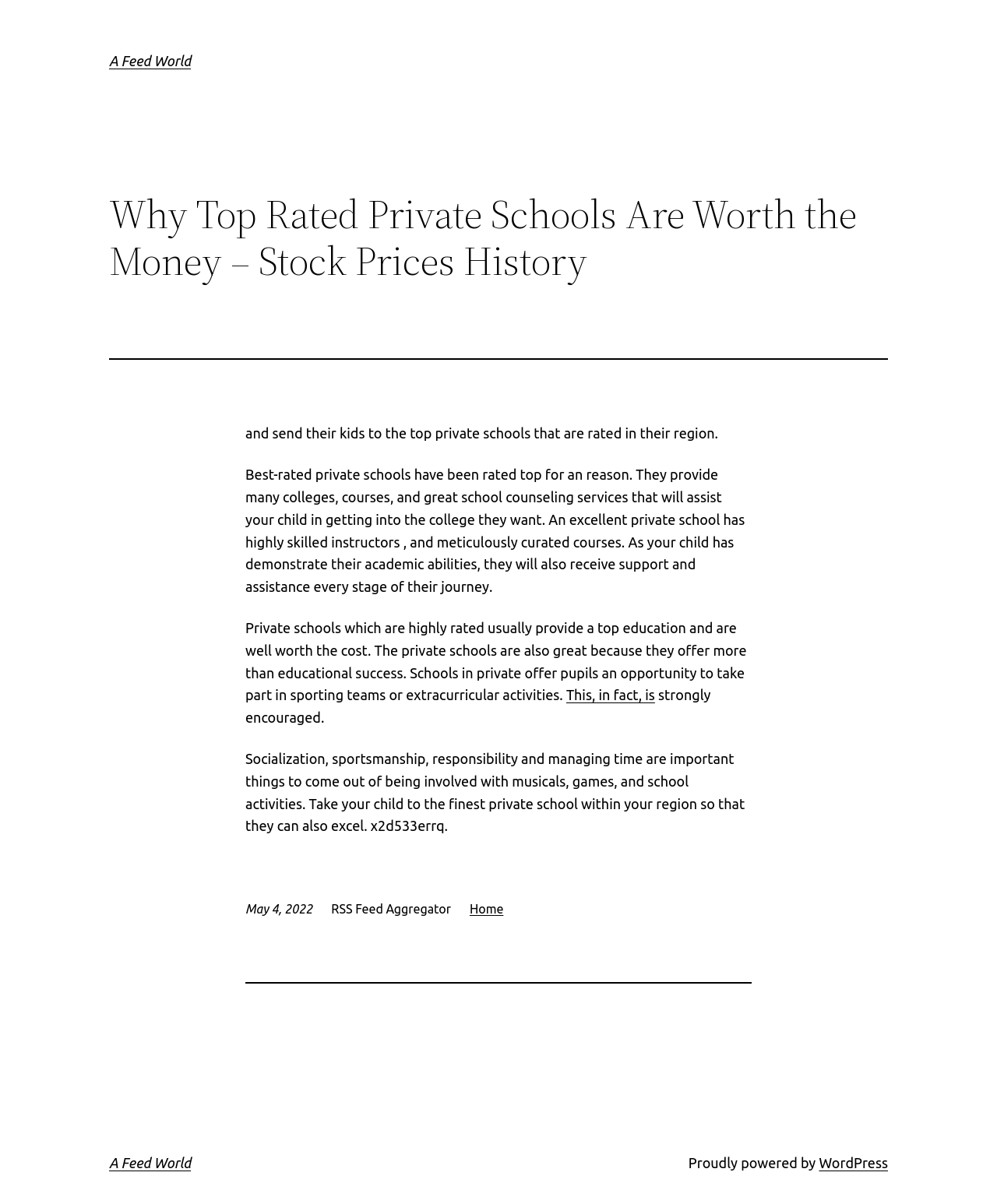What is the purpose of top-rated private schools?
Answer the question with a detailed and thorough explanation.

Based on the webpage content, top-rated private schools are worth the money because they provide many colleges, courses, and great school counseling services that will assist your child in getting into the college they want. They also offer a top education and are well worth the cost.